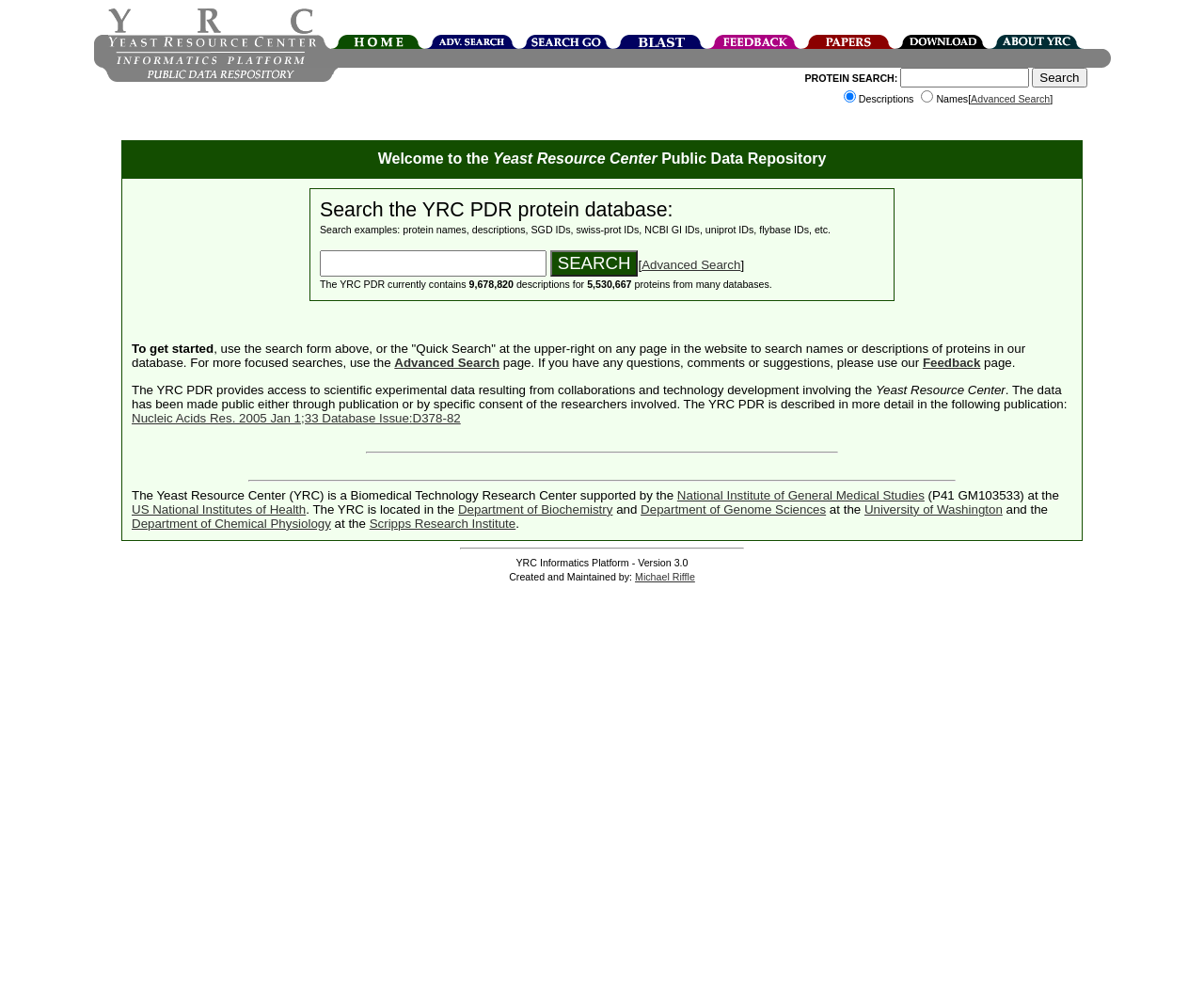Determine the bounding box coordinates of the region to click in order to accomplish the following instruction: "Provide feedback". Provide the coordinates as four float numbers between 0 and 1, specifically [left, top, right, bottom].

[0.587, 0.038, 0.665, 0.052]